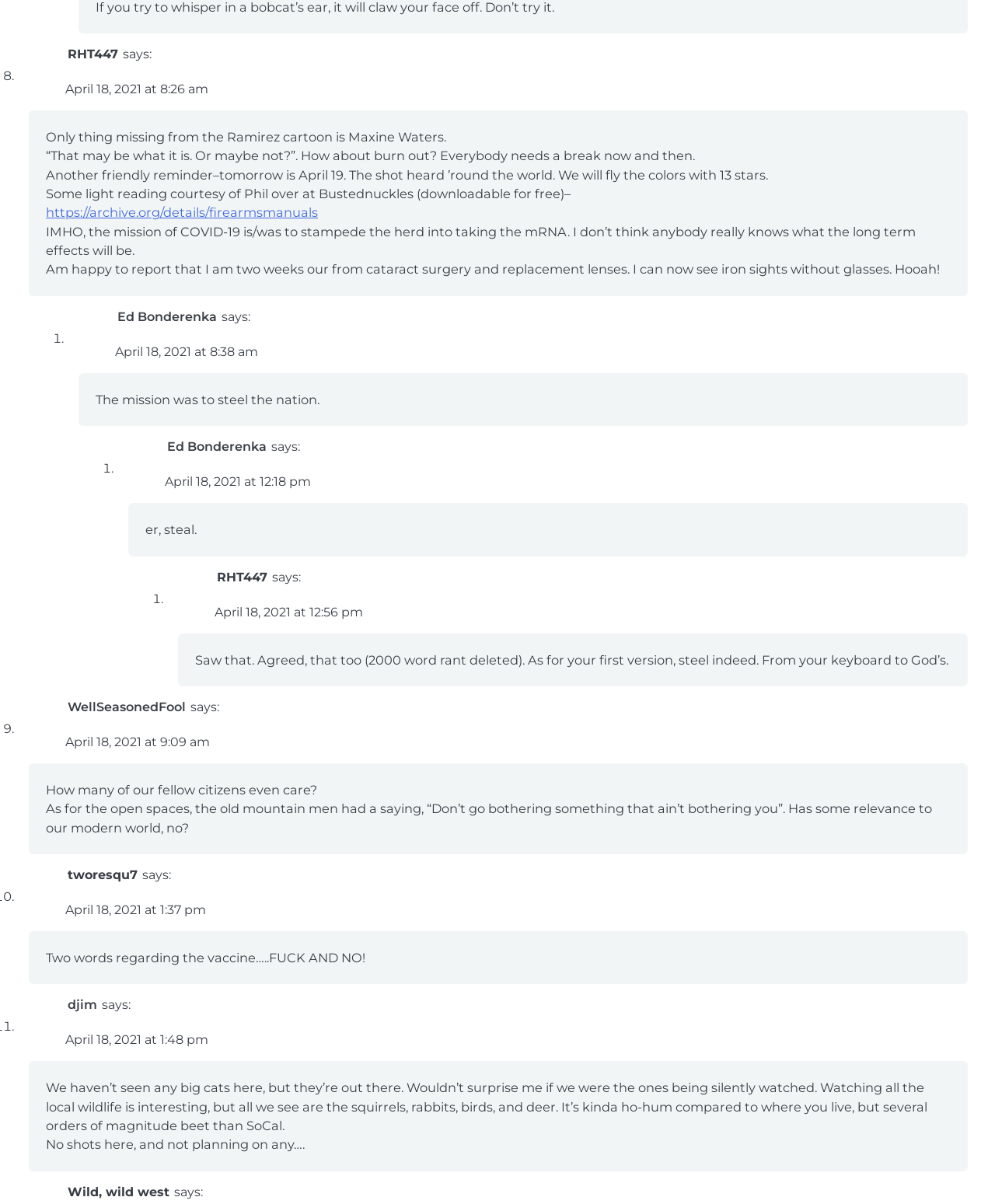What is the topic of discussion in the third comment?
Please provide a comprehensive answer to the question based on the webpage screenshot.

I found the third comment by looking at the list of articles and identifying the third timestamp. The third comment is from Ed Bonderenka and mentions the topic of 'steel'.